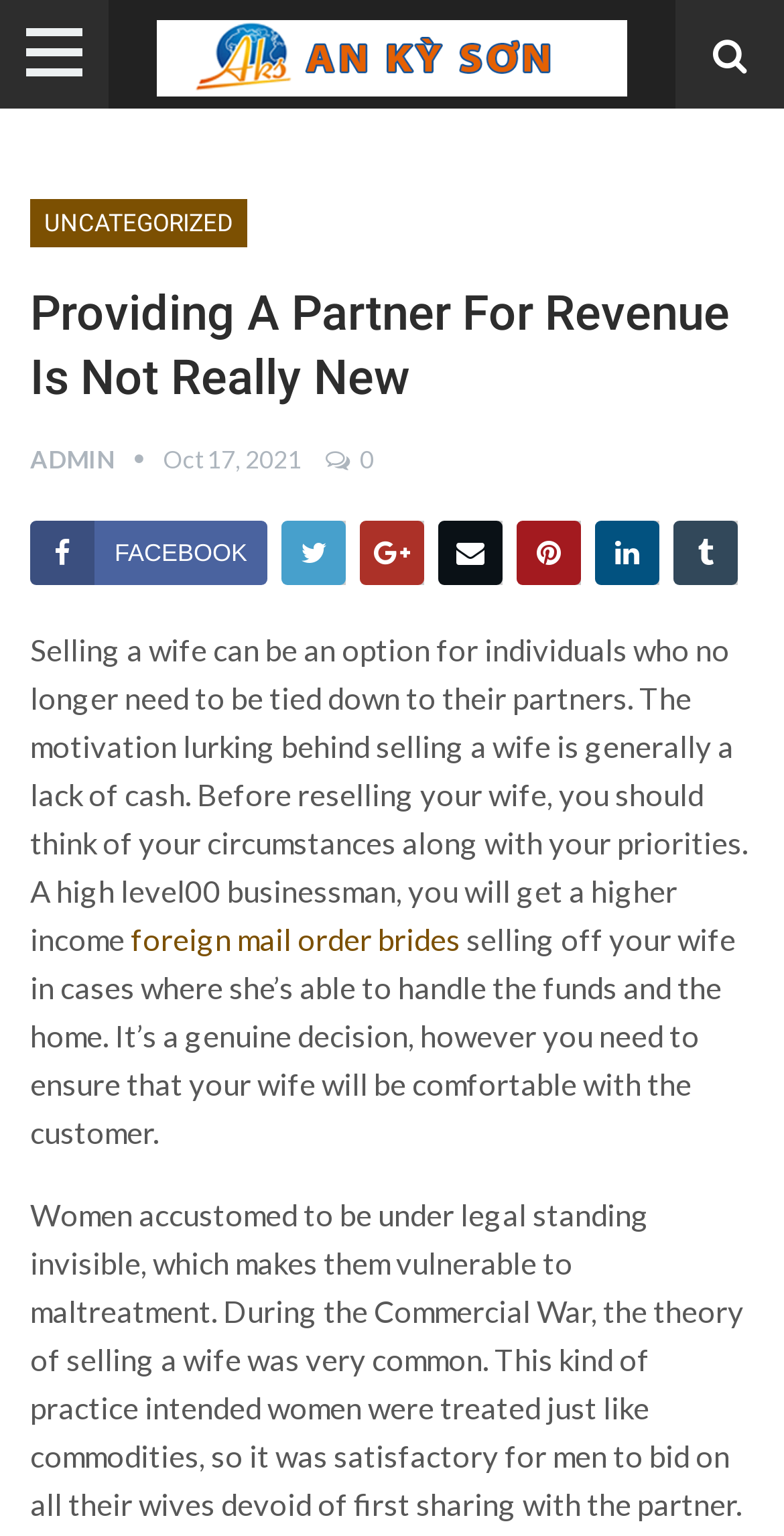Refer to the image and provide an in-depth answer to the question: 
What is the topic related to in the link 'foreign mail order brides'?

The link 'foreign mail order brides' is mentioned in the context of selling a wife, suggesting that it is related to the topic of selling a wife or finding alternative partners.